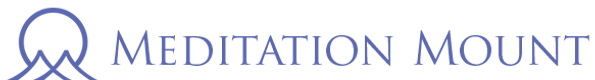What is the purpose of the Meditation Mount?
Use the screenshot to answer the question with a single word or phrase.

Spiritual growth and meditation